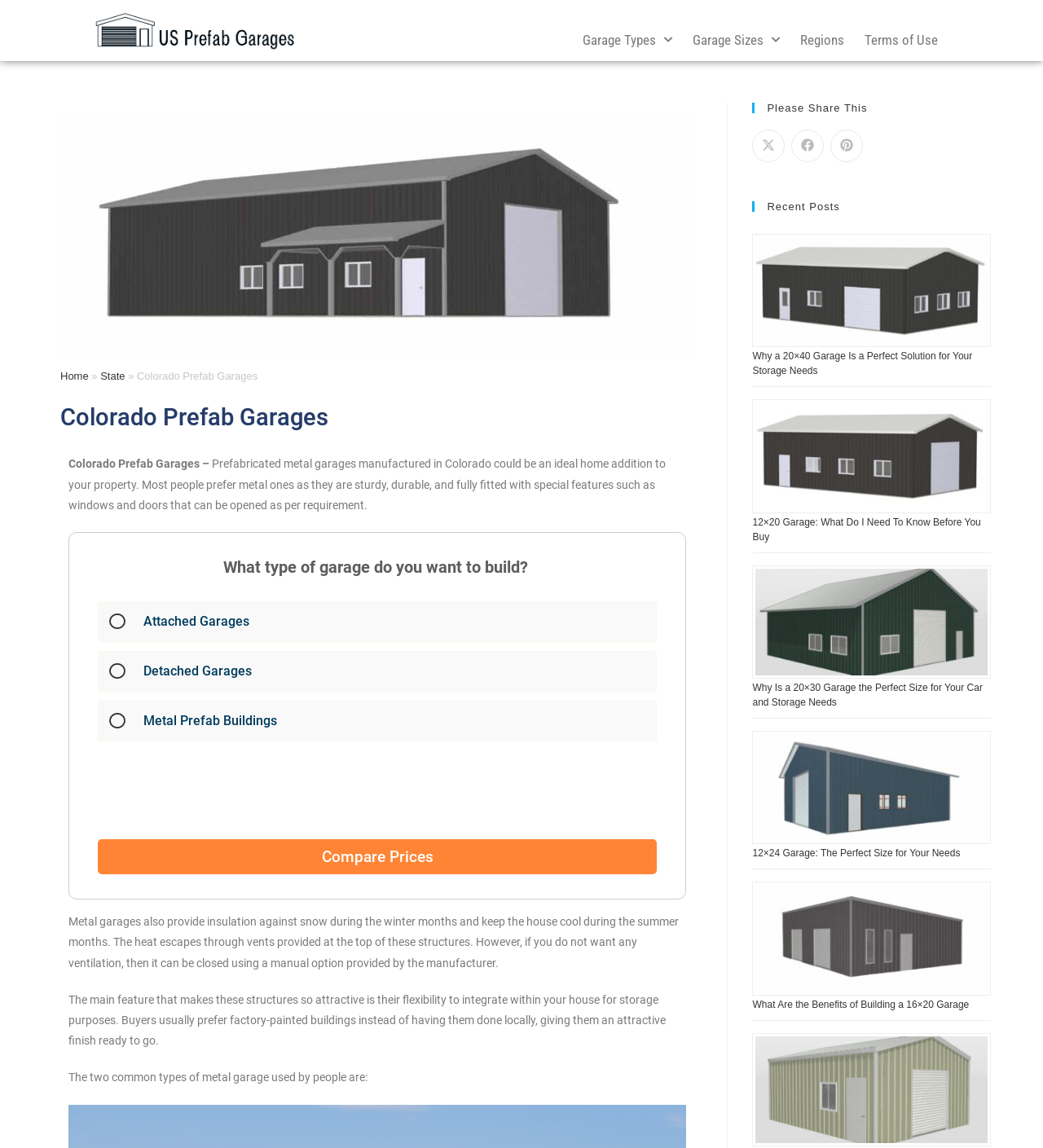What is the main feature of metal garages?
Please give a detailed and elaborate explanation in response to the question.

The main feature that makes metal garages attractive is their flexibility to integrate within the house for storage purposes, as mentioned in the webpage.